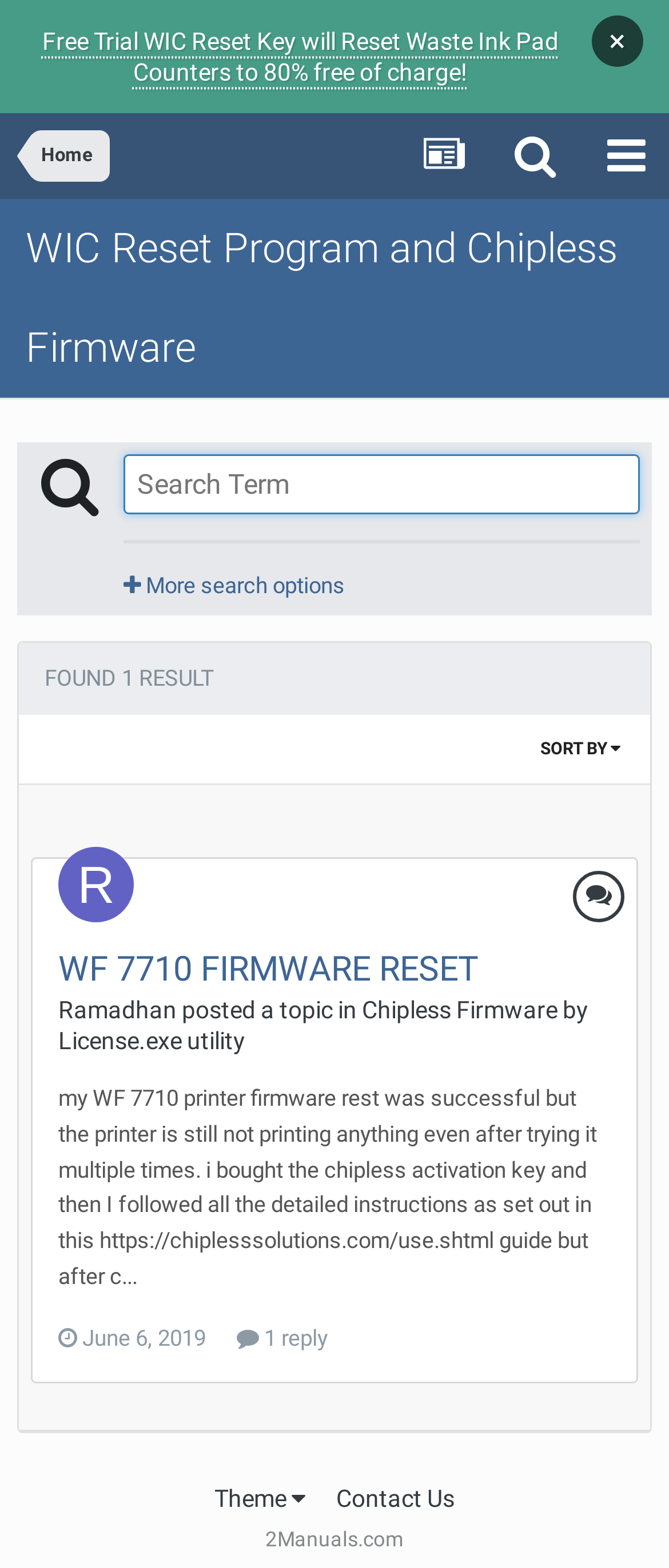How many search results are found?
Please use the visual content to give a single word or phrase answer.

1